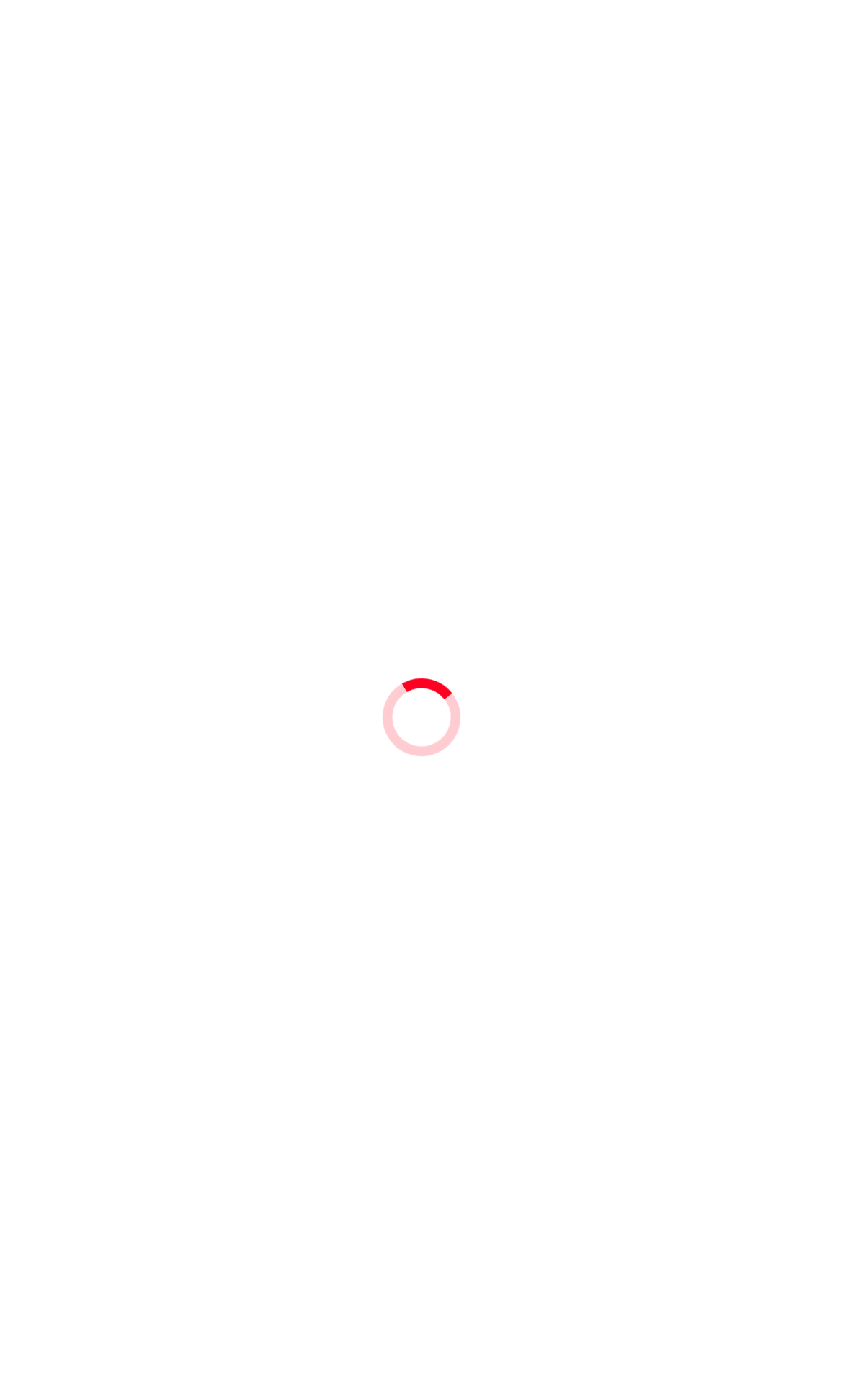Explain the webpage in detail, including its primary components.

The webpage is about Domino's Pizza, with a prominent progress bar at the top, accompanied by an image. Below the progress bar, there are five links on the left side, labeled "Promo", "Pizza", "Drinks", "Sides", and "Dessert", which are likely navigation links to different sections of the website.

To the right of these links, there is a heading titled "News", followed by three news articles or promotions. The first article is about new ribs in barbecue sauce, with a "Details" link below it. The second article is about a pizza with pear and blue cheese, again with a "Details" link. The third article is about a 10% discount for carry-out orders, with another "Details" link.

There are two more "Details" links below these articles, likely related to other promotions or news. Overall, the webpage appears to be a news or promotions page for Domino's Pizza, with a focus on showcasing new menu items and deals.